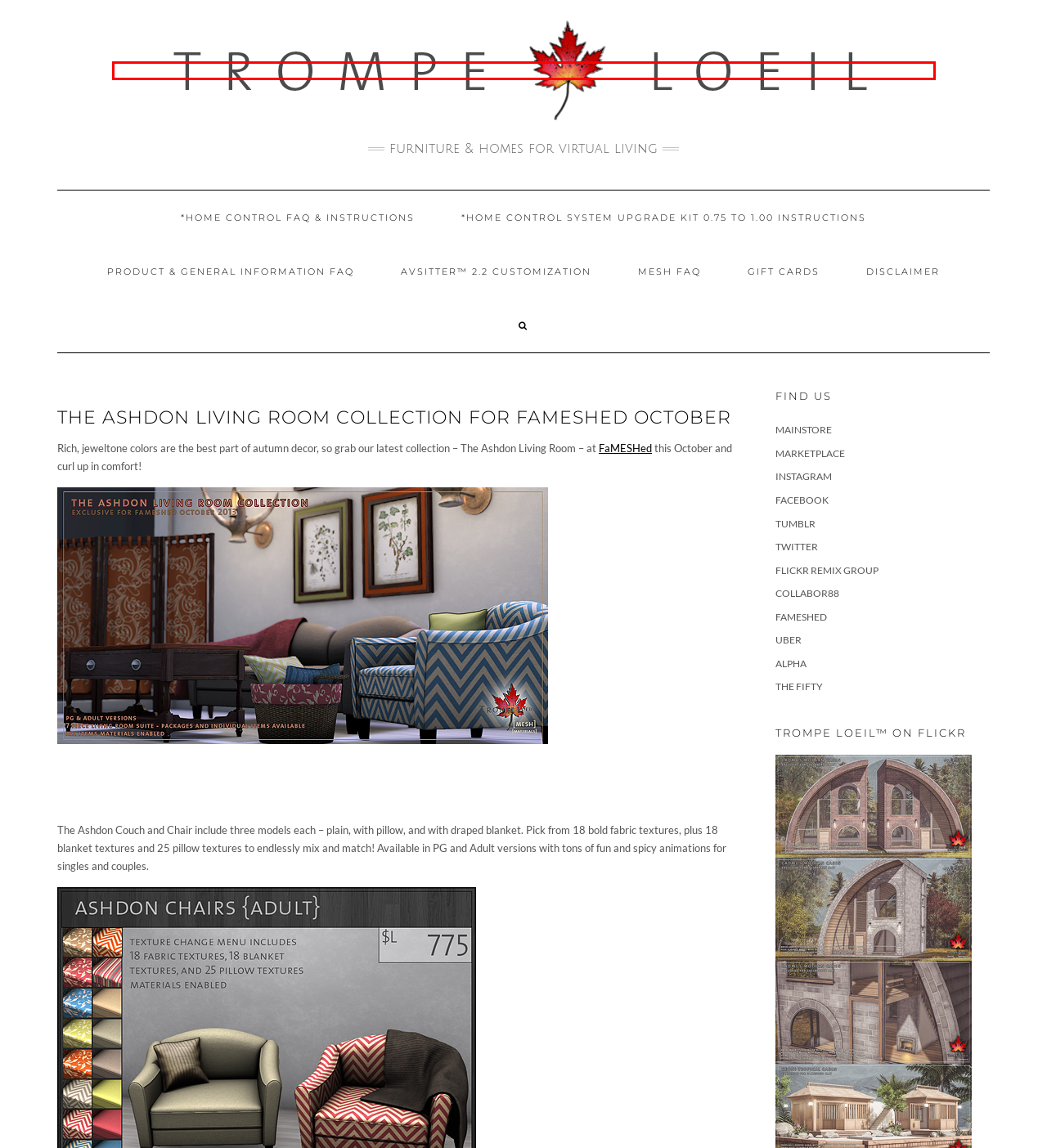Review the screenshot of a webpage which includes a red bounding box around an element. Select the description that best fits the new webpage once the element in the bounding box is clicked. Here are the candidates:
A. Gift Cards – Trompe Loeil
B. Product & General Information FAQ – Trompe Loeil
C. Second Life Marketplace - Trompe Loeil by Cory Edo
D. *home control FAQ & instructions – Trompe Loeil
E. Trompe Loeil – furniture & homes for virtual living
F. Disclaimer – Trompe Loeil
G. AVsitter™ 2.2 Customization – Trompe Loeil
H. Mesh FAQ – Trompe Loeil

E